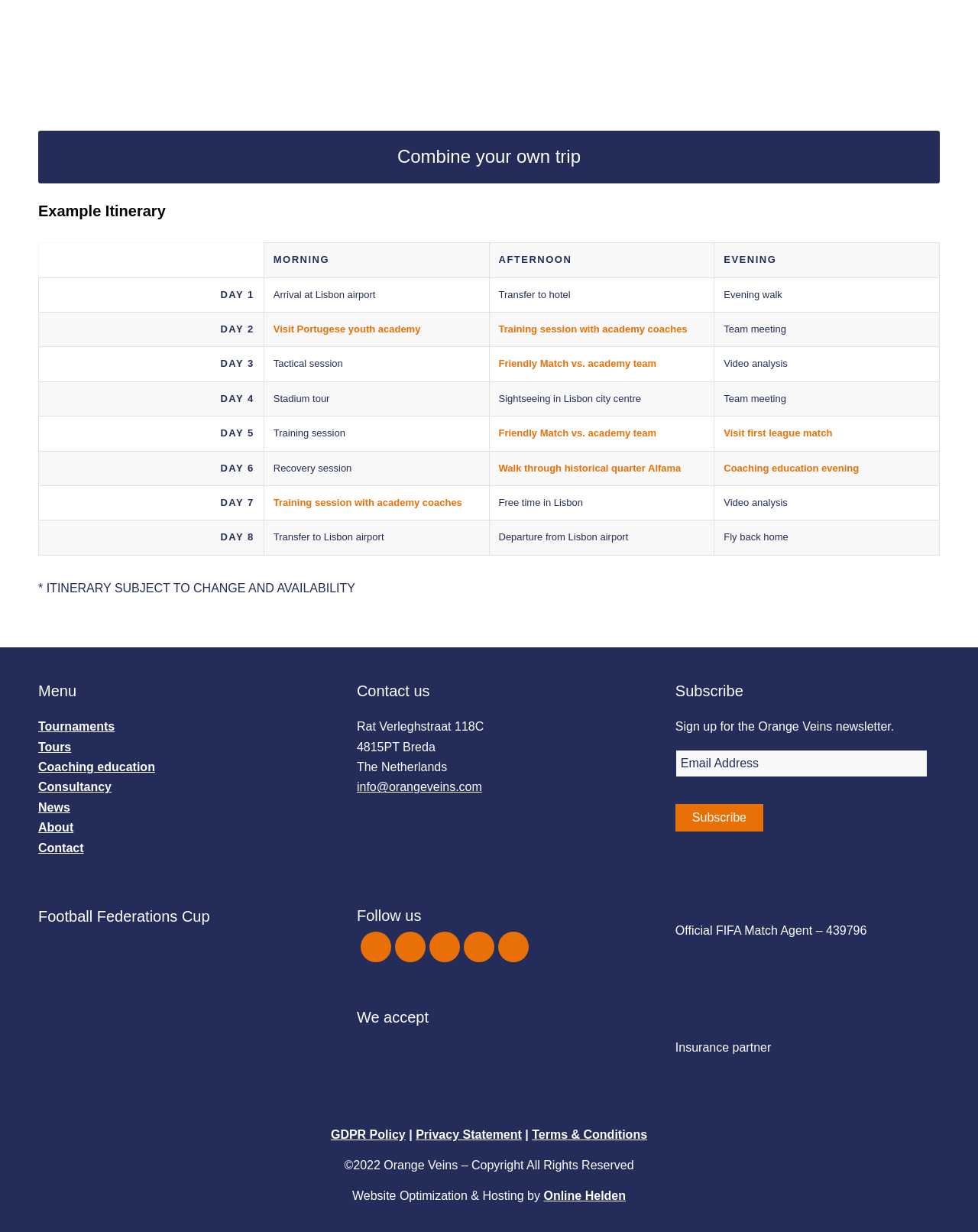Select the bounding box coordinates of the element I need to click to carry out the following instruction: "Contact us through 'info@orangeveins.com'".

[0.365, 0.634, 0.493, 0.644]